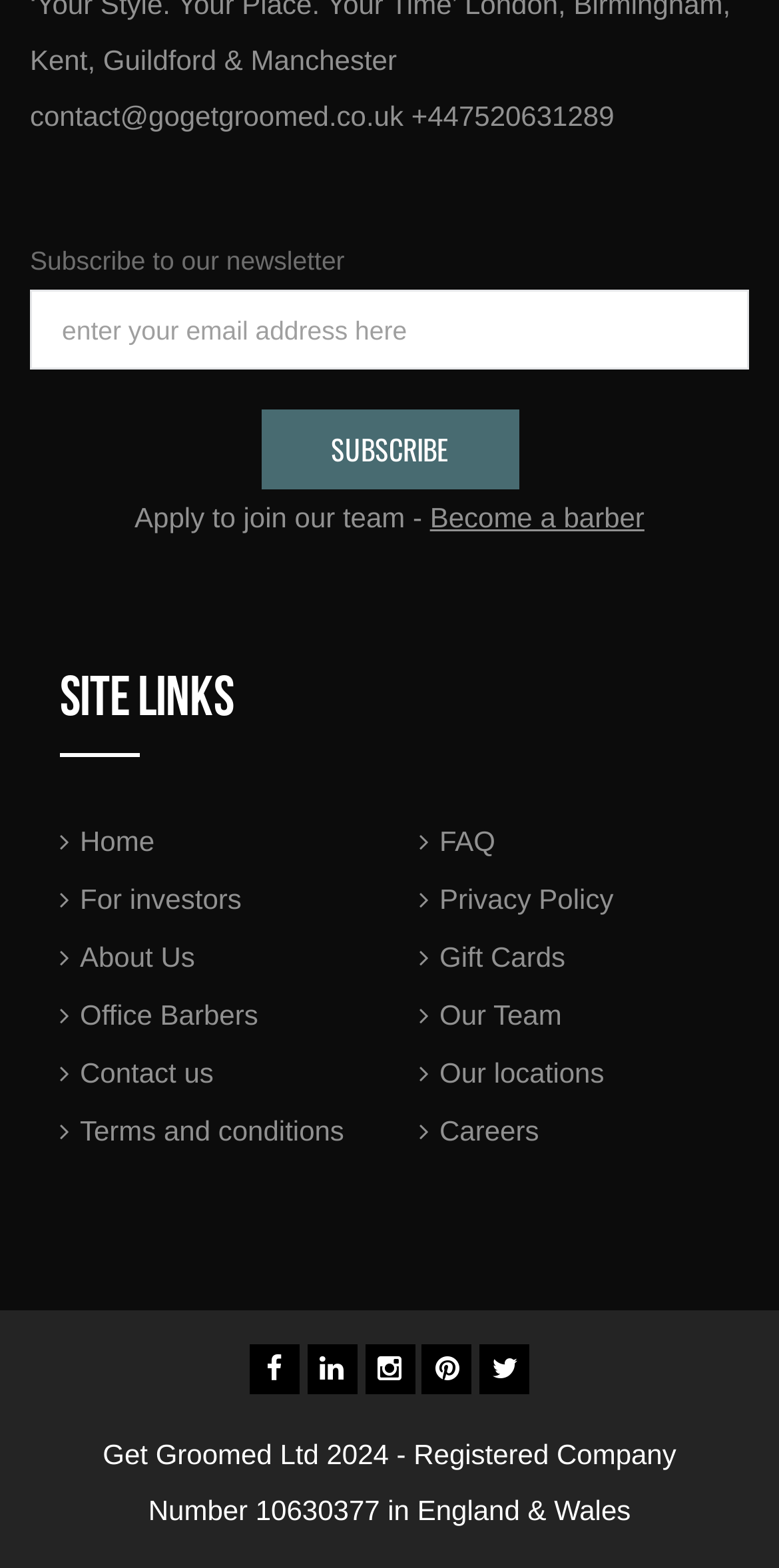Determine the bounding box coordinates of the area to click in order to meet this instruction: "Click on 'Next >".

None